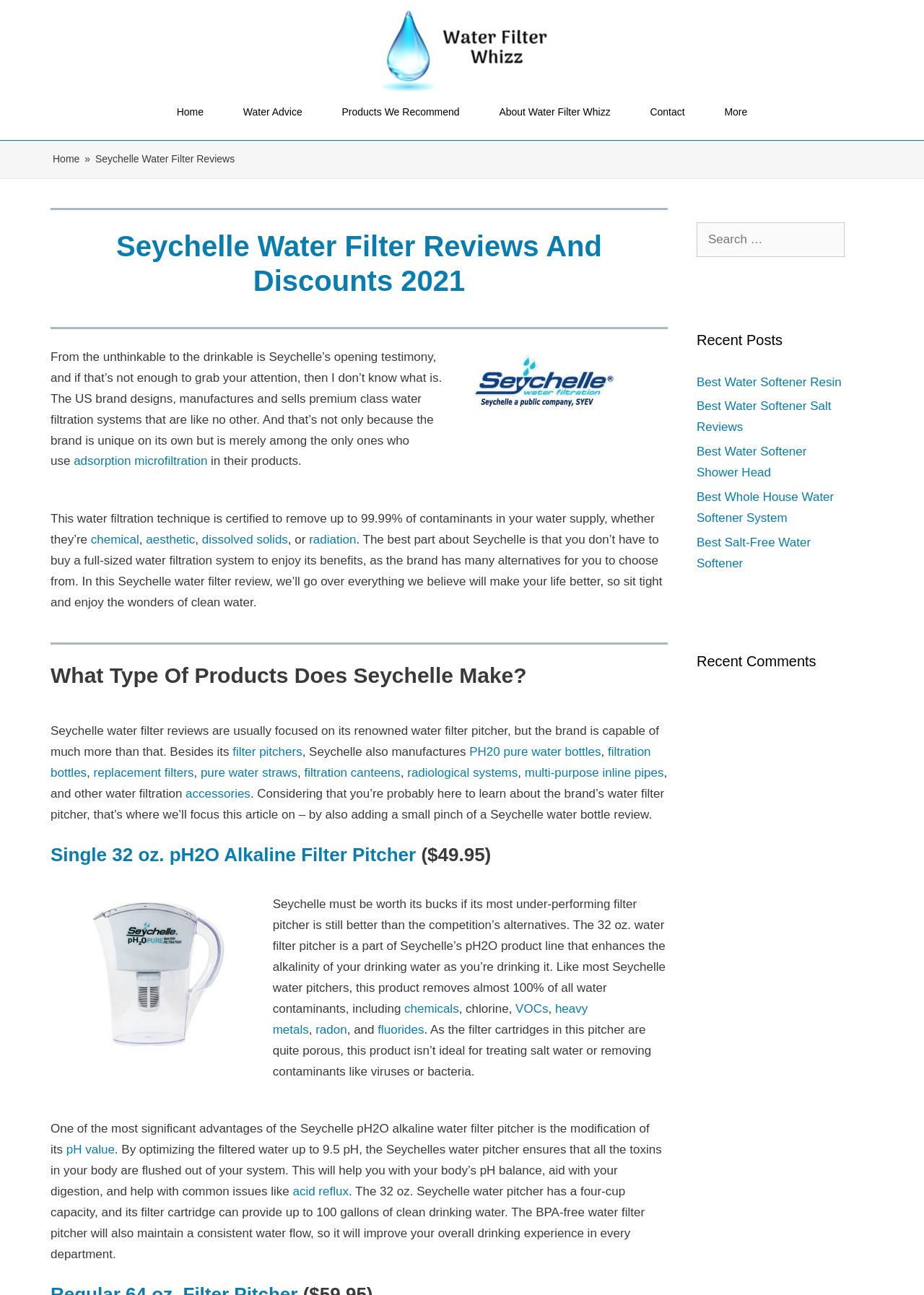Answer the following in one word or a short phrase: 
What contaminants can the Seychelle water filter pitcher remove from water?

Chemicals, chlorine, VOCs, heavy metals, radon, and fluorides